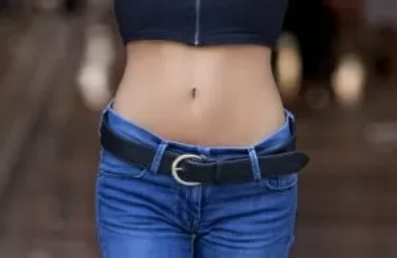Is the background of the image clear?
Please provide an in-depth and detailed response to the question.

The caption states that the background is 'softly blurred', which means it is not clear or in focus, but rather faded to emphasize the subject of the image.